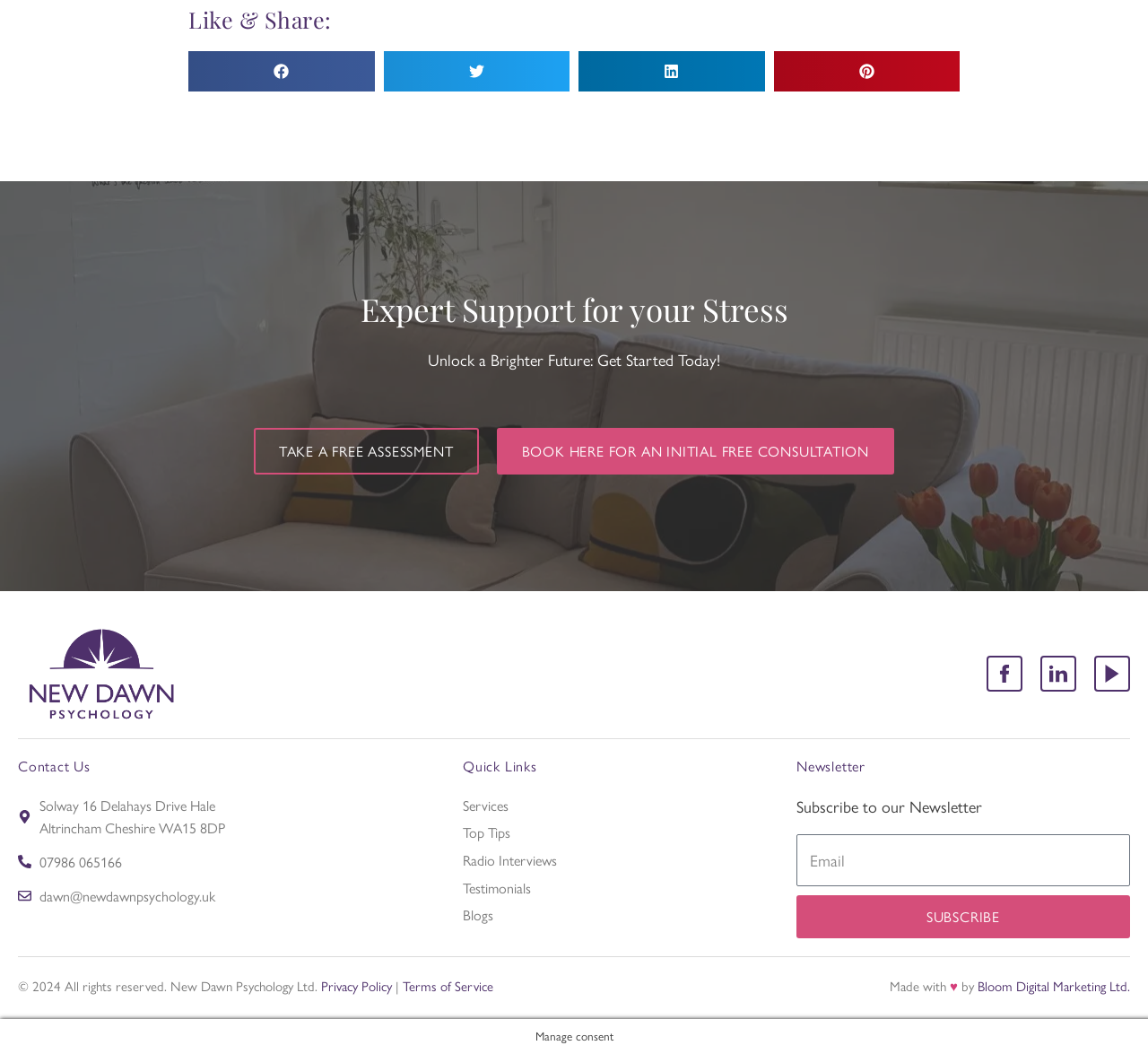Identify the bounding box coordinates of the element that should be clicked to fulfill this task: "Take a free assessment". The coordinates should be provided as four float numbers between 0 and 1, i.e., [left, top, right, bottom].

[0.221, 0.406, 0.417, 0.45]